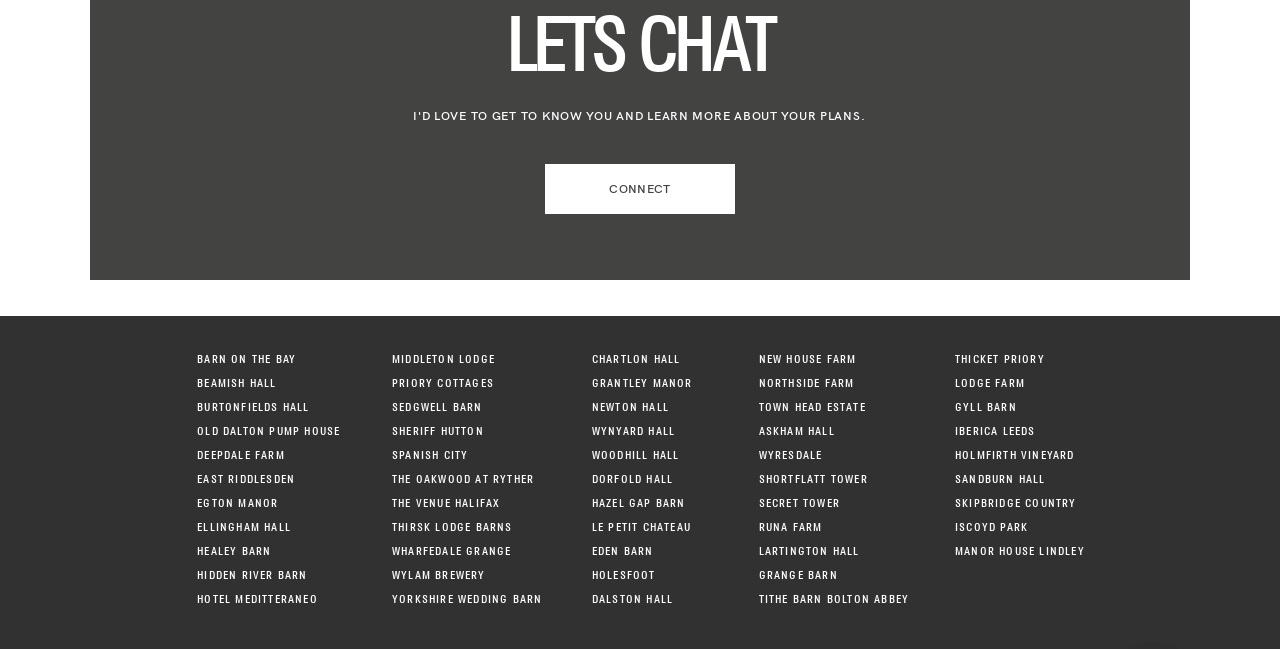What is the purpose of this webpage?
Based on the image content, provide your answer in one word or a short phrase.

Wedding venue selection